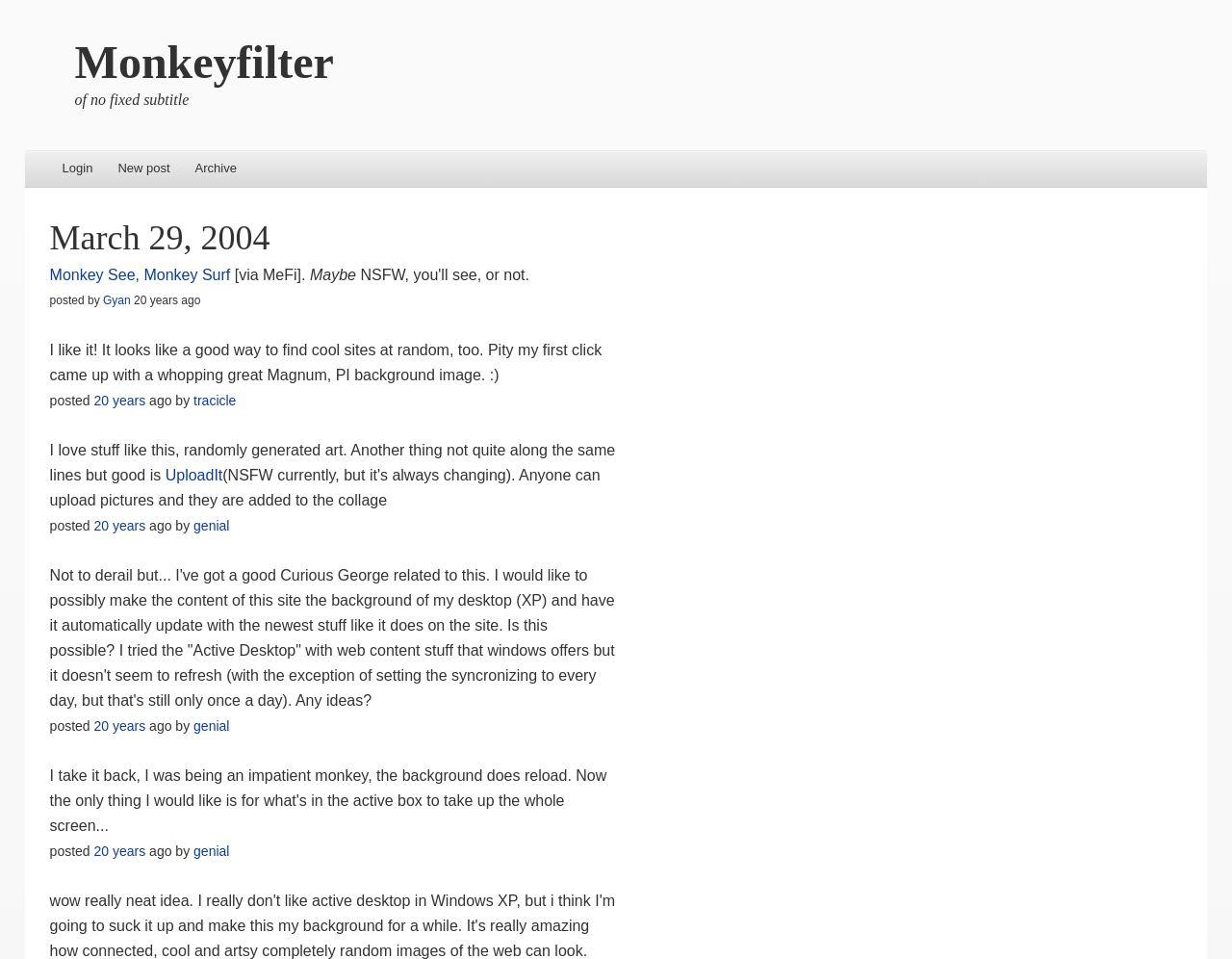What is the text of the second comment?
Can you provide a detailed and comprehensive answer to the question?

I found the StaticText element [121] with the text 'I love stuff like this, randomly generated art...'. This element is a child of the root element and has a bounding box coordinate of [0.04, 0.46, 0.499, 0.504], indicating its position on the webpage.